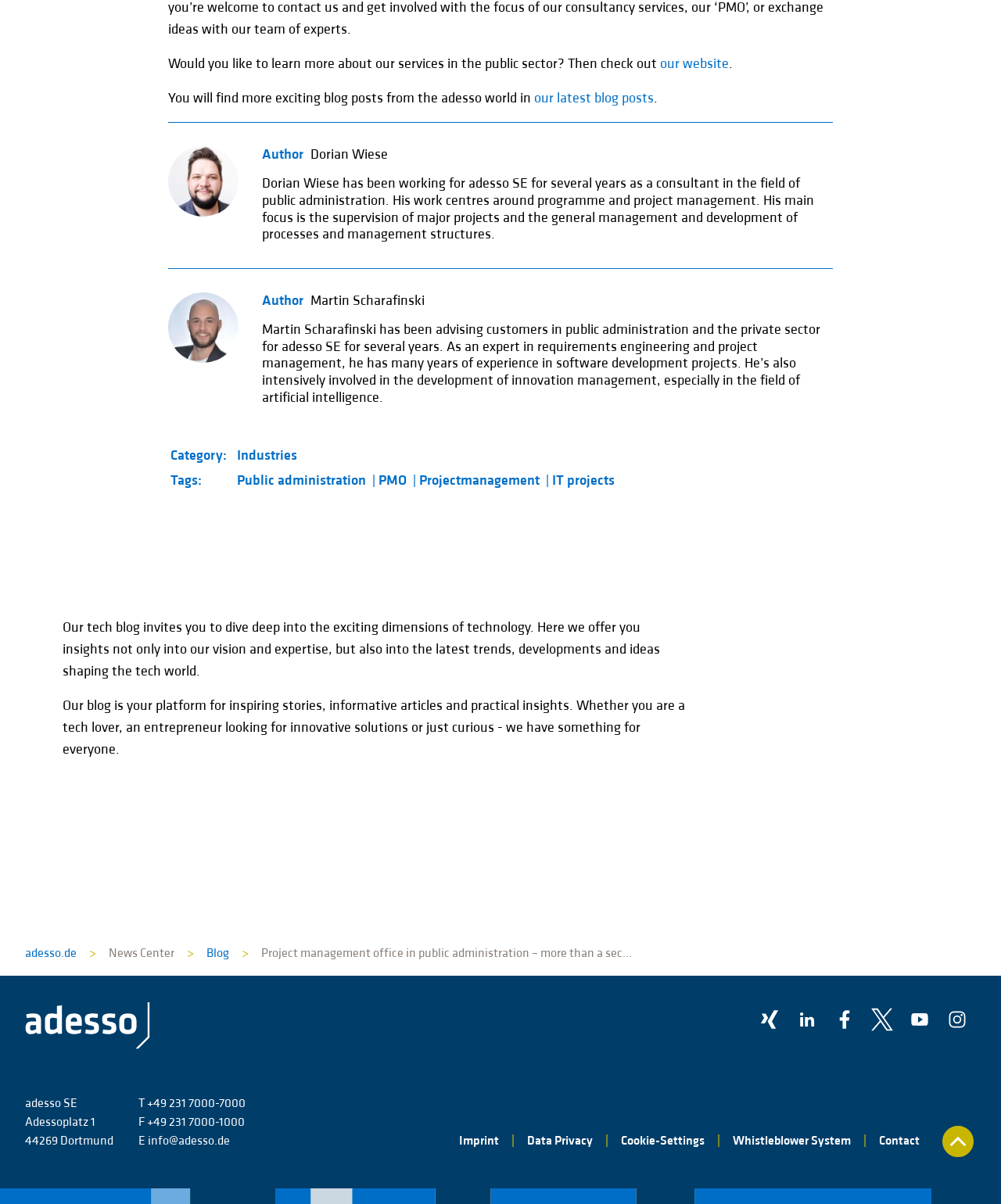Answer the question briefly using a single word or phrase: 
What is the category of the blog post?

Industries